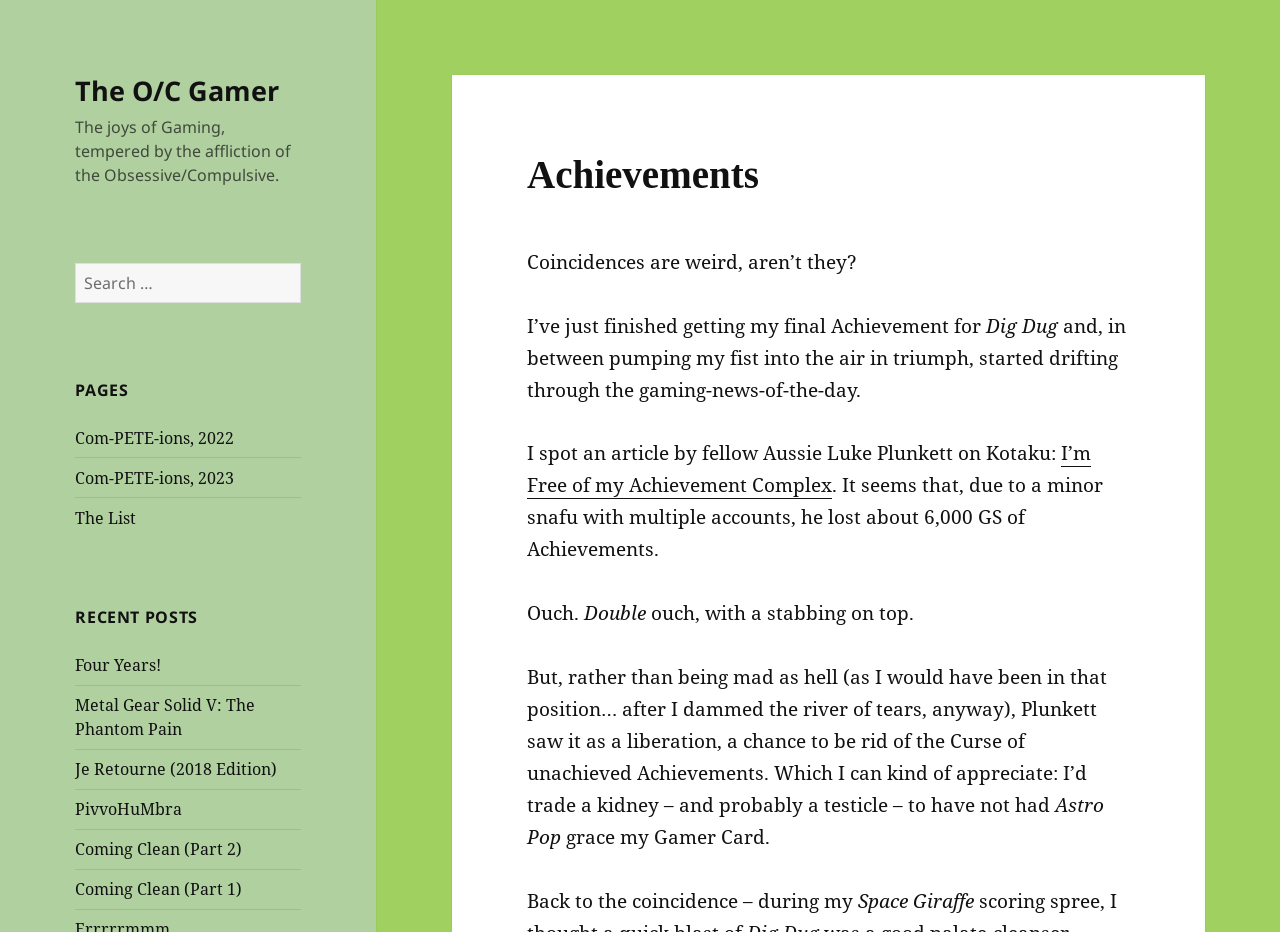Determine the bounding box coordinates of the element that should be clicked to execute the following command: "View the page The List".

[0.059, 0.544, 0.106, 0.567]